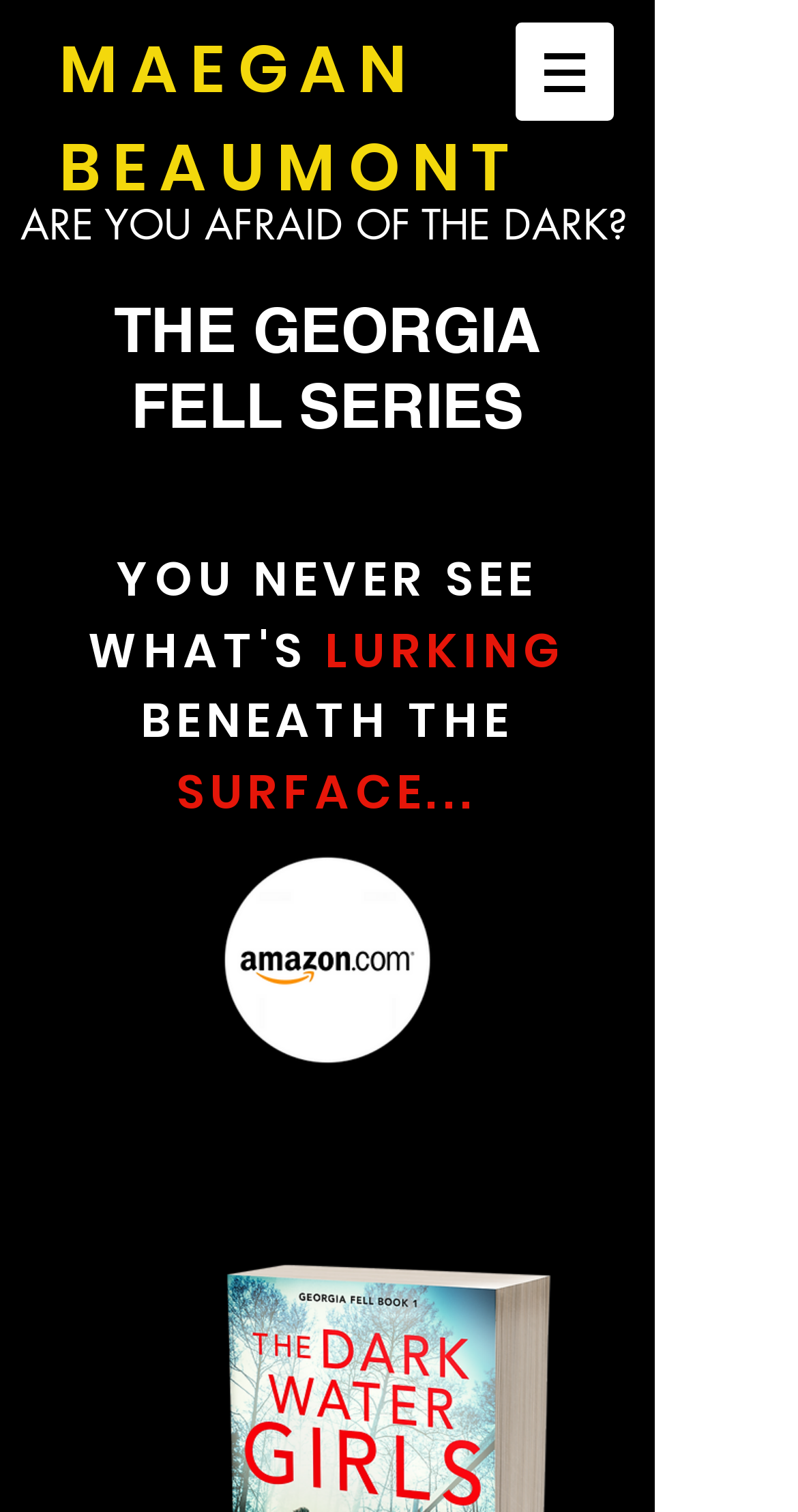Please locate and retrieve the main header text of the webpage.

YOU NEVER SEE
WHAT'S LURKING
BENEATH THE
SURFACE...